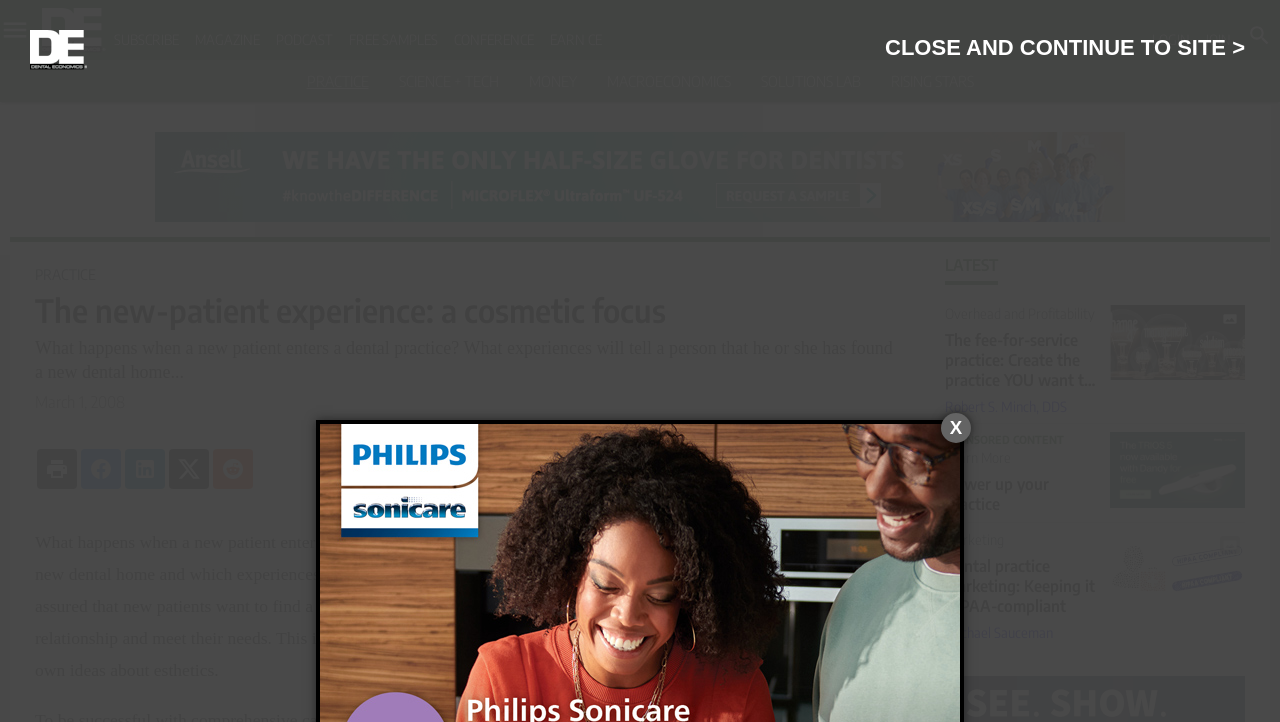Show the bounding box coordinates of the element that should be clicked to complete the task: "Learn more about 'Power up your practice'".

[0.738, 0.622, 0.859, 0.657]